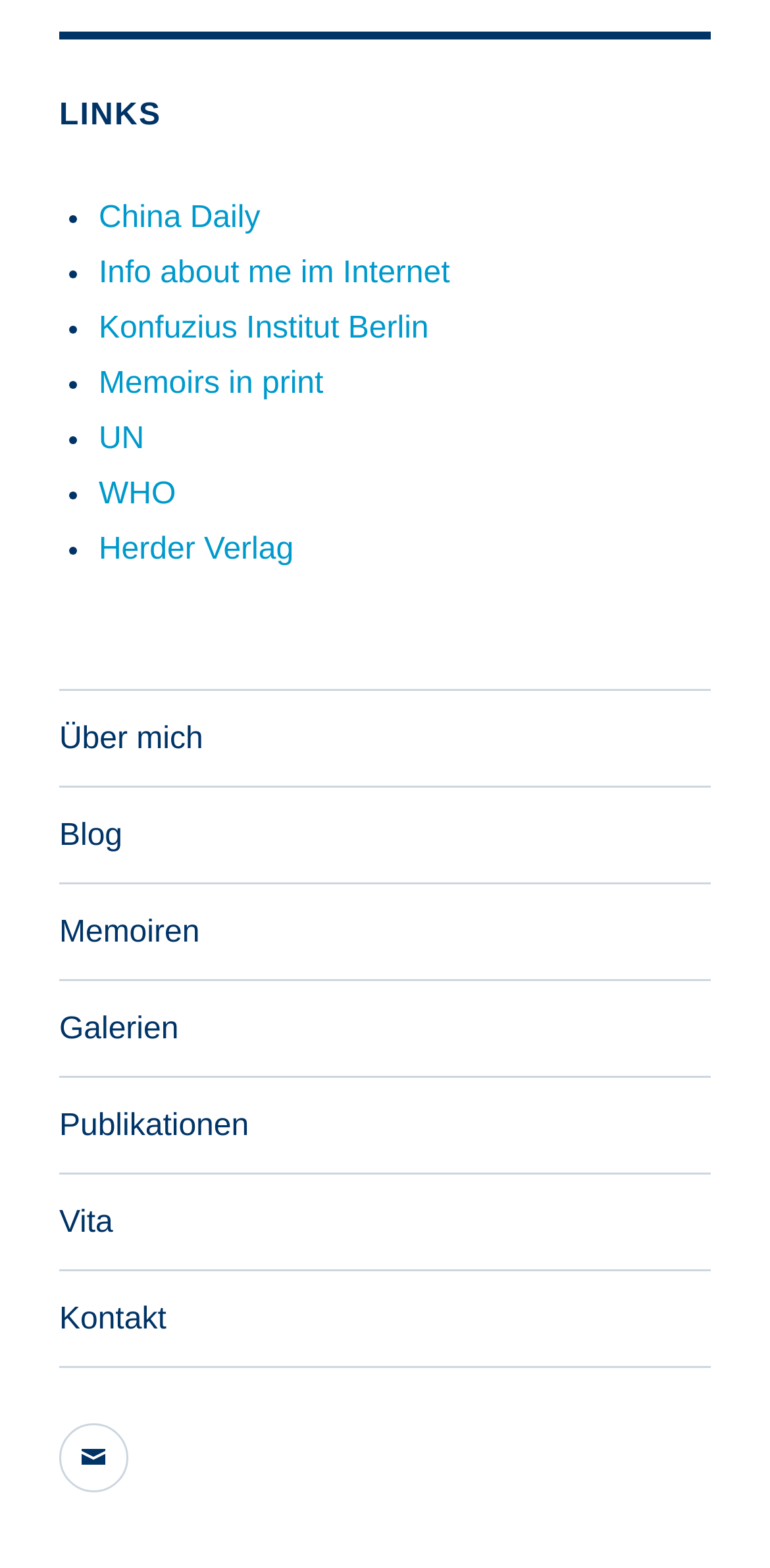Specify the bounding box coordinates (top-left x, top-left y, bottom-right x, bottom-right y) of the UI element in the screenshot that matches this description: Memoirs in print

[0.128, 0.234, 0.42, 0.256]